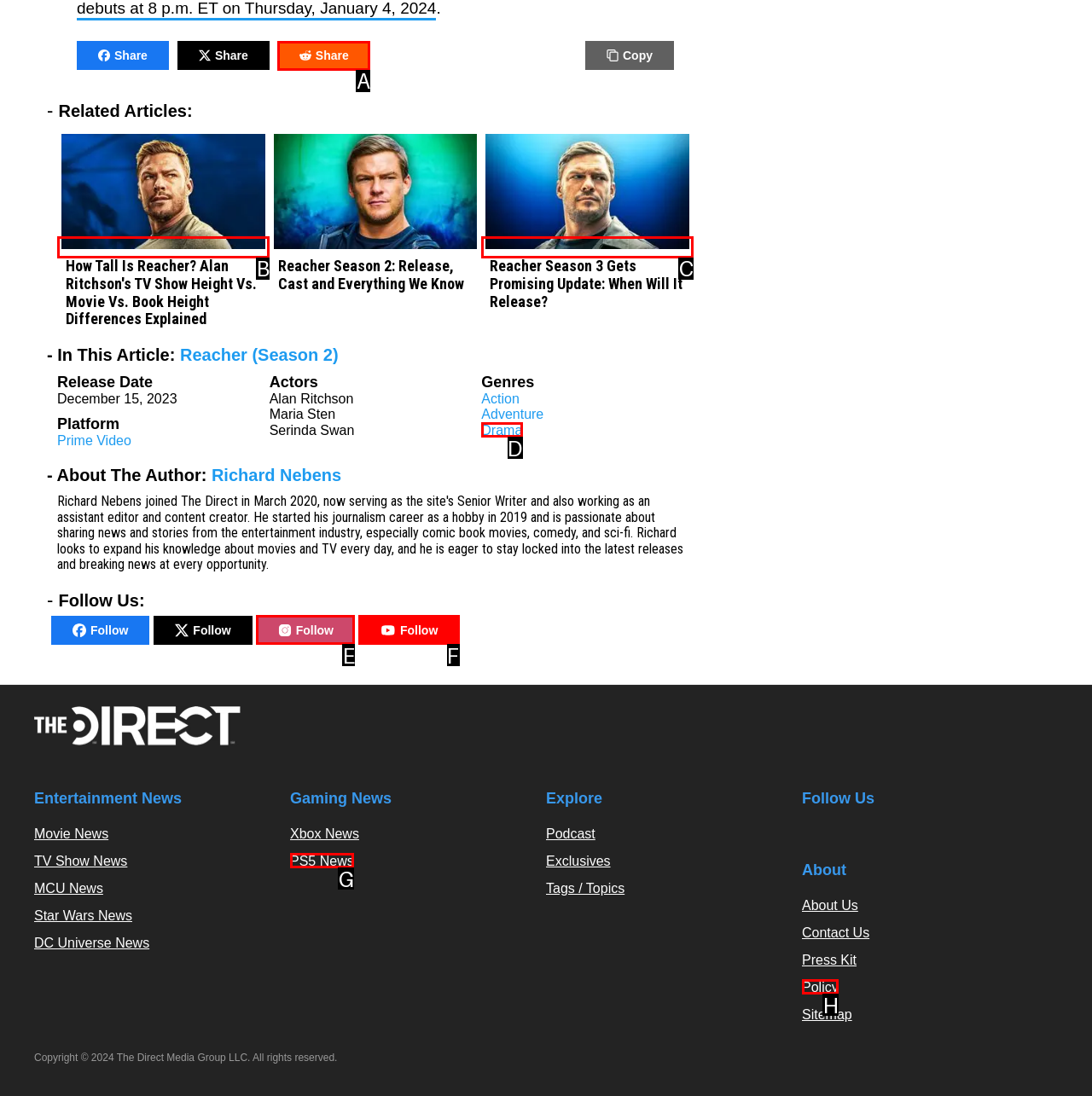From the given choices, identify the element that matches: Follow
Answer with the letter of the selected option.

F